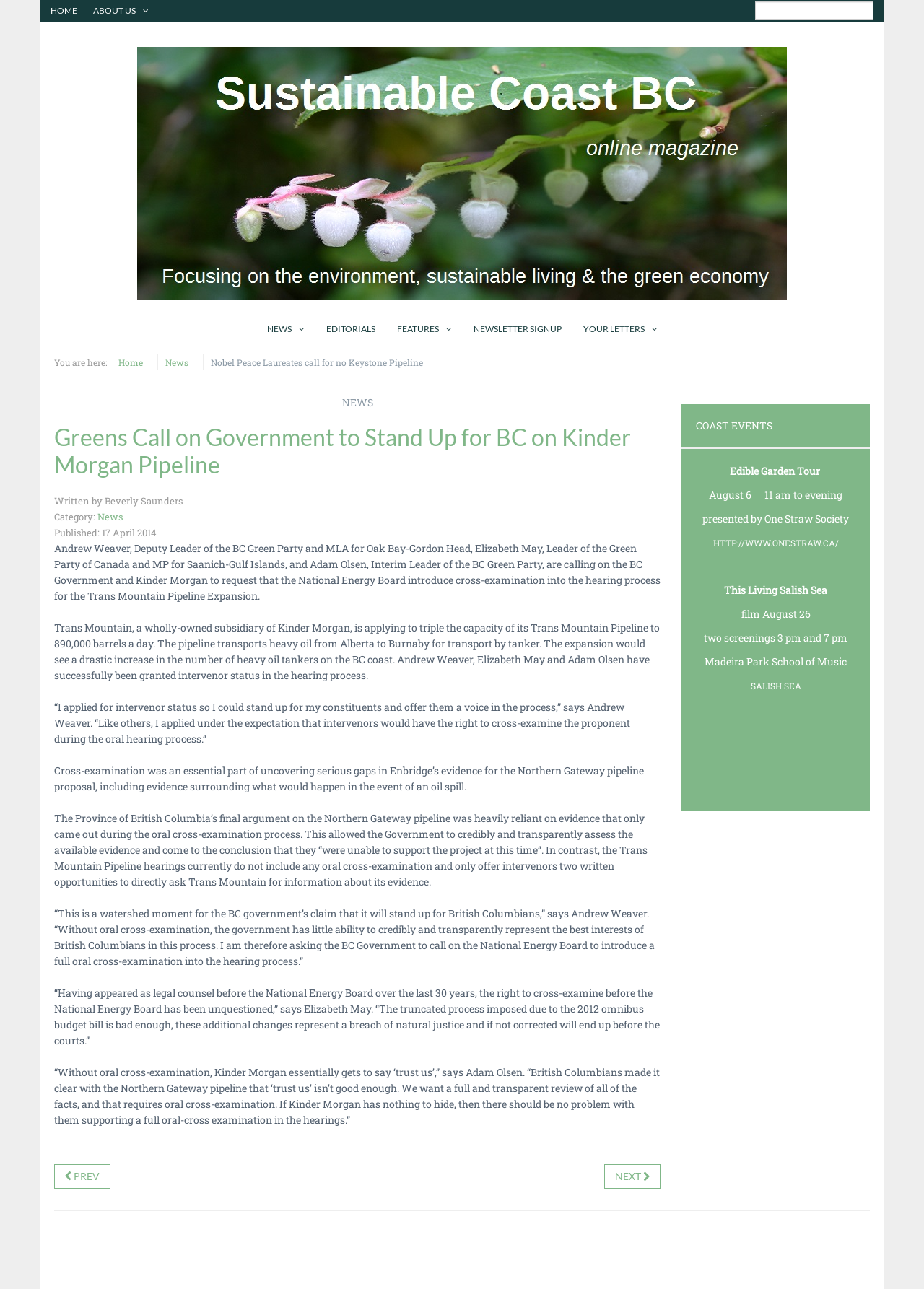What is the date of publication of the article?
Please provide a single word or phrase as your answer based on the screenshot.

17 April 2014